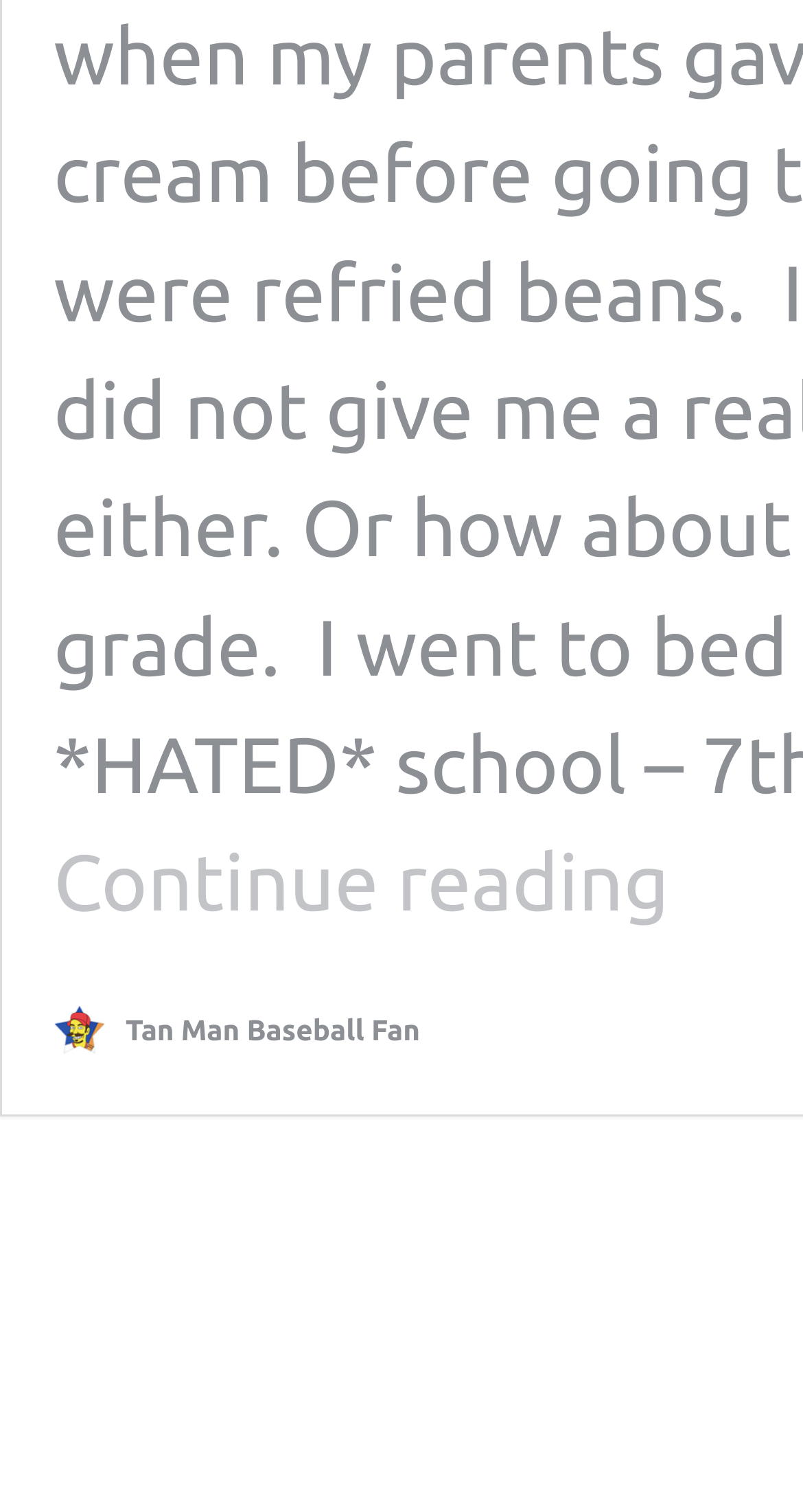Provide the bounding box coordinates for the UI element that is described by this text: "Tan Man Baseball Fan". The coordinates should be in the form of four float numbers between 0 and 1: [left, top, right, bottom].

[0.067, 0.664, 0.523, 0.698]